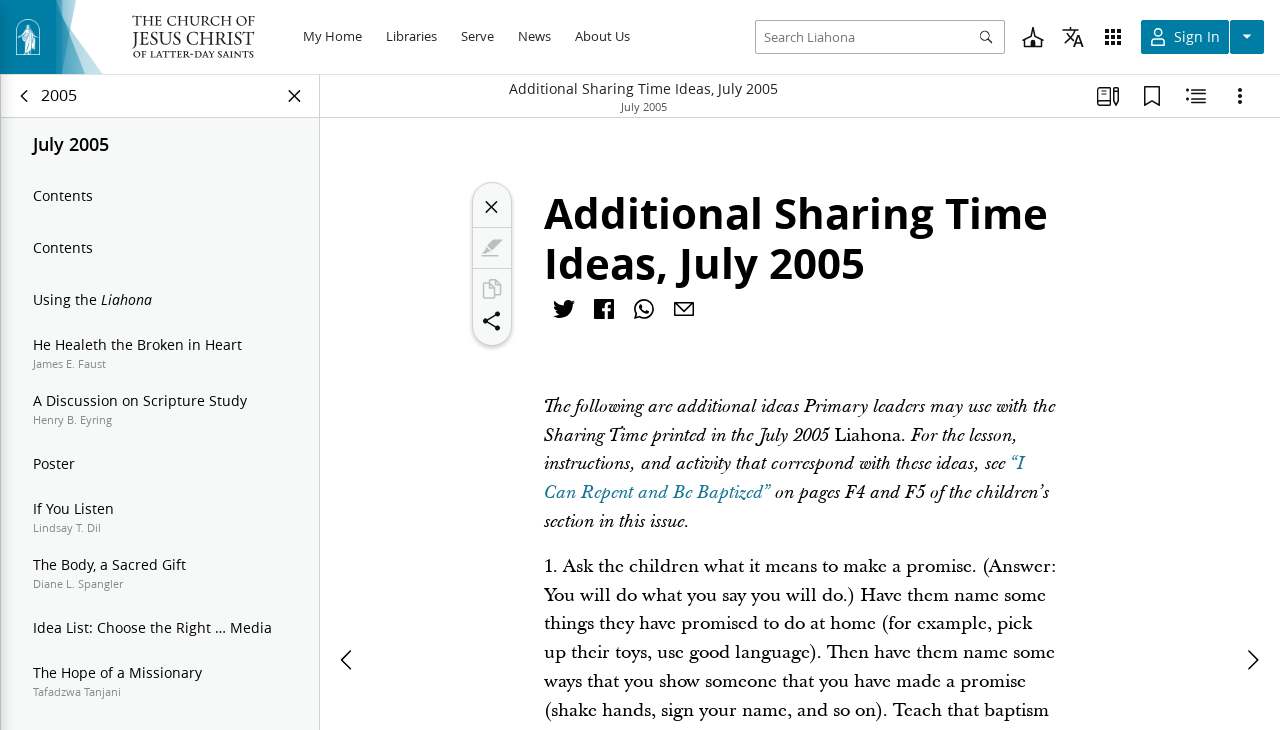Specify the bounding box coordinates of the element's region that should be clicked to achieve the following instruction: "Share on Facebook". The bounding box coordinates consist of four float numbers between 0 and 1, in the format [left, top, right, bottom].

[0.456, 0.396, 0.488, 0.45]